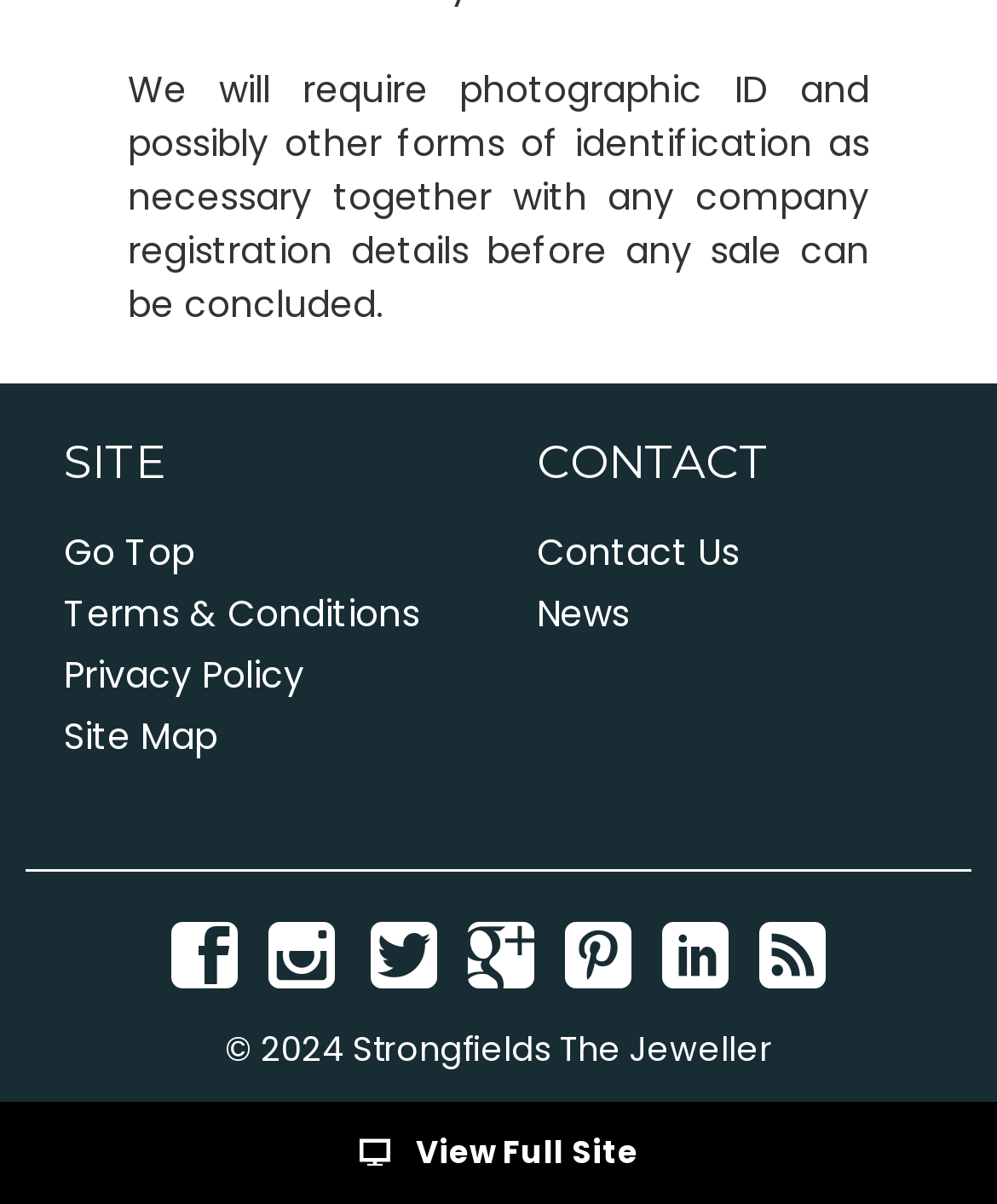Carefully observe the image and respond to the question with a detailed answer:
What is required before any sale can be concluded?

The heading at the top of the webpage states that 'We will require photographic ID and possibly other forms of identification as necessary together with any company registration details before any sale can be concluded.' This indicates that the website requires certain identification documents to be presented before a sale can be finalized.